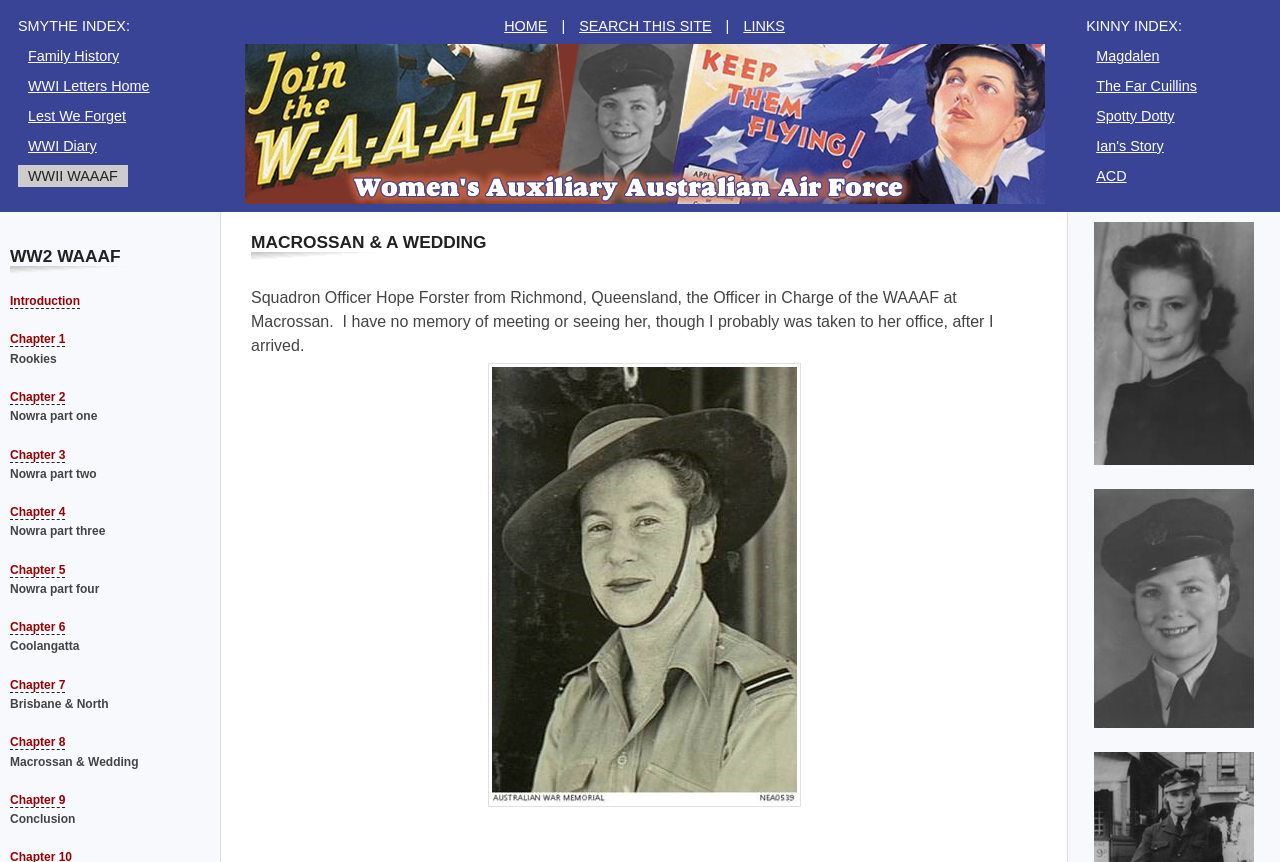Predict the bounding box coordinates of the area that should be clicked to accomplish the following instruction: "Search this site". The bounding box coordinates should consist of four float numbers between 0 and 1, i.e., [left, top, right, bottom].

[0.445, 0.017, 0.564, 0.043]